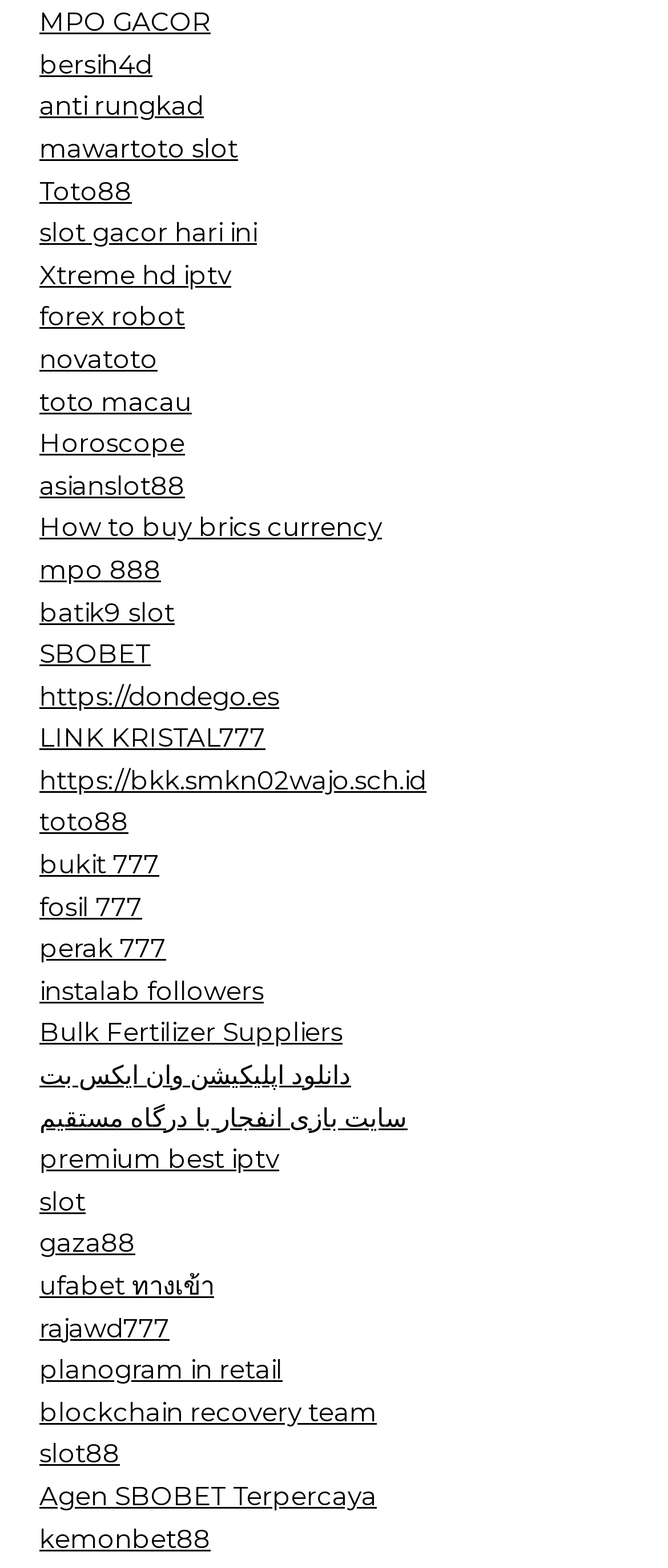Respond to the question below with a single word or phrase: What is the first link on the webpage?

MPO GACOR